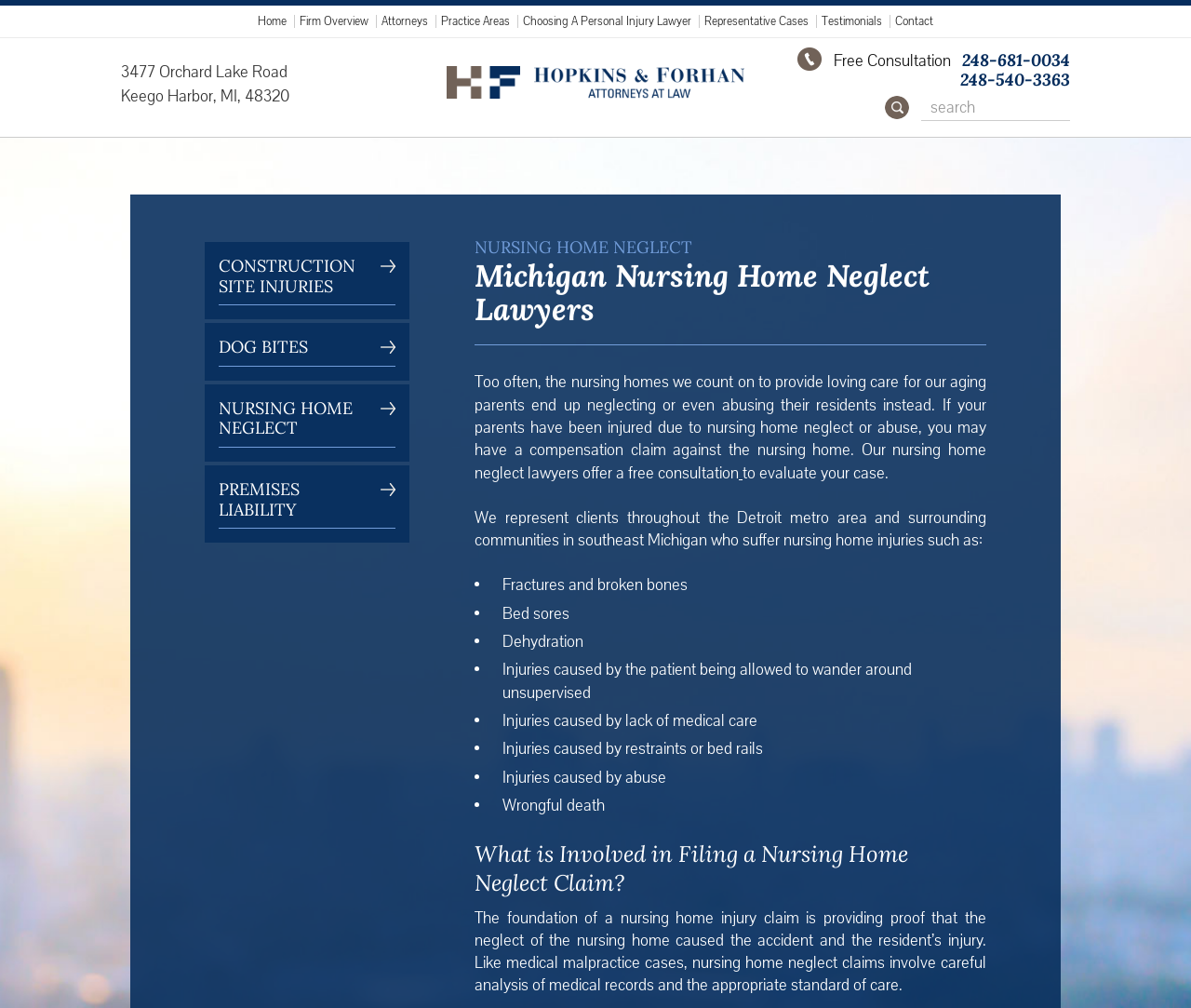Provide your answer in one word or a succinct phrase for the question: 
What is the purpose of the law firm?

To help with personal injury or business law issues